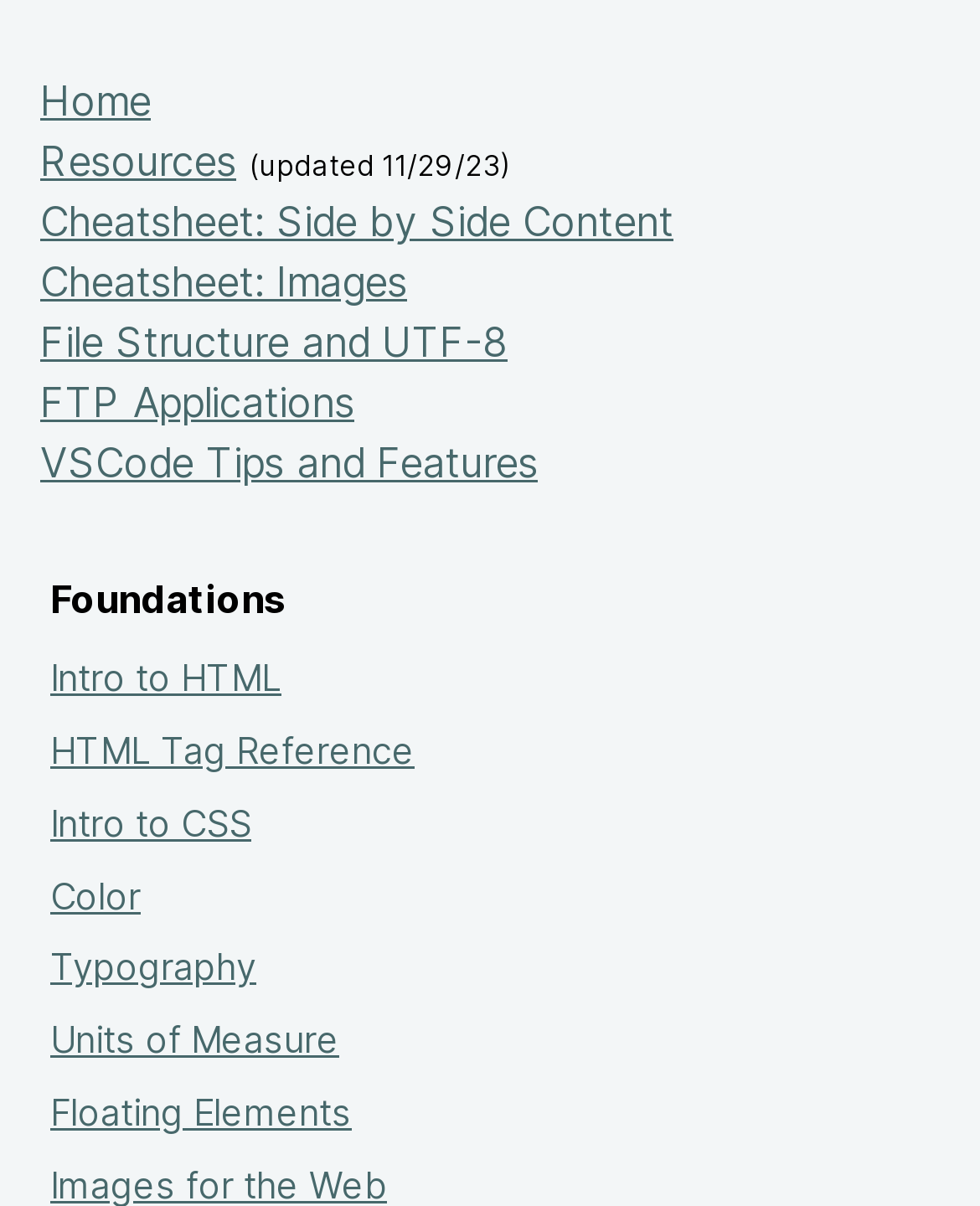Find and provide the bounding box coordinates for the UI element described here: "Cheatsheet: Images". The coordinates should be given as four float numbers between 0 and 1: [left, top, right, bottom].

[0.041, 0.374, 0.505, 0.424]